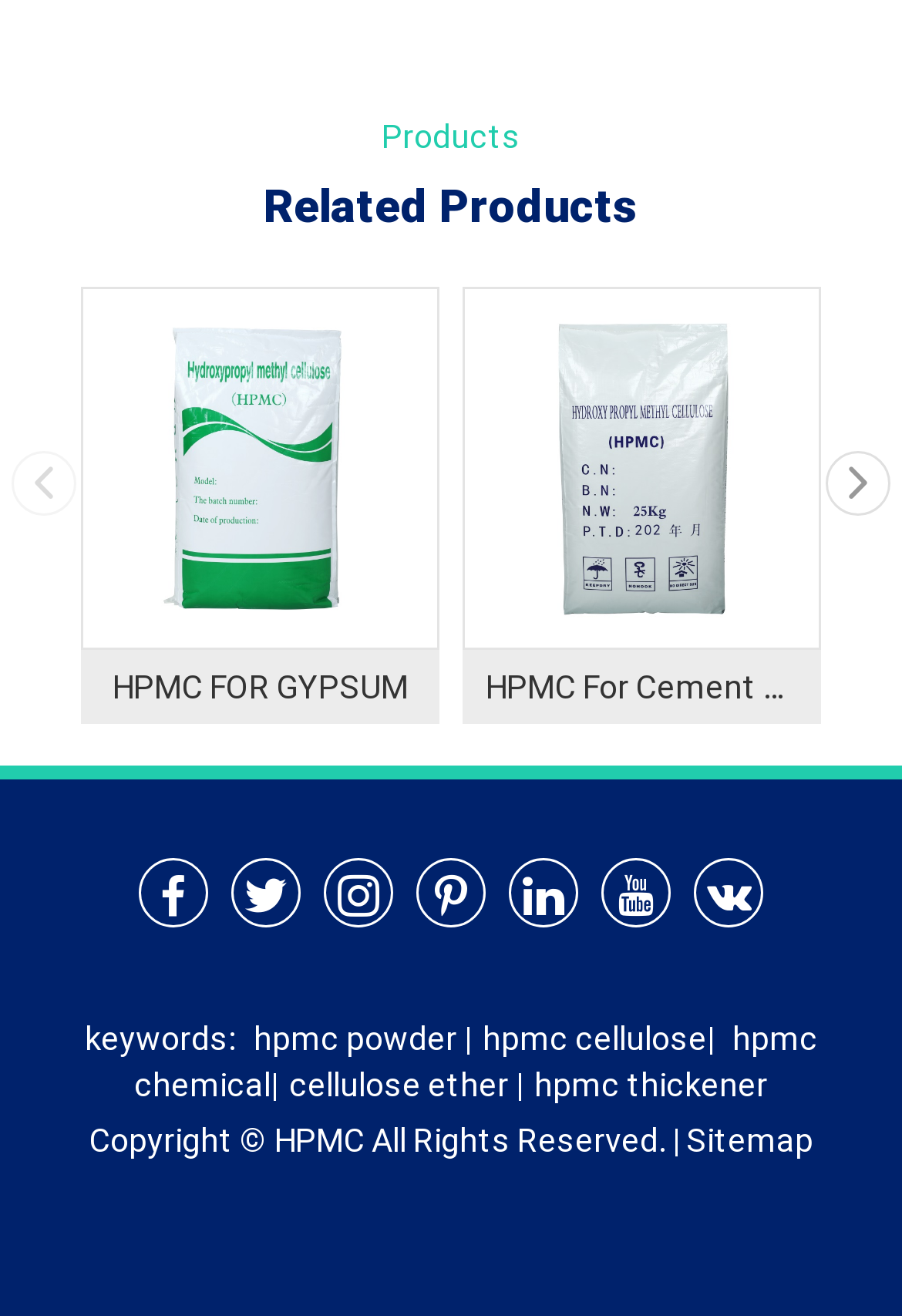Please examine the image and answer the question with a detailed explanation:
What is the purpose of the links at the bottom?

The links at the bottom of the webpage appear to be keywords related to HPMC products, such as 'hpmc powder', 'hpmc cellulose', and 'hpmc chemical'. Additionally, there is a copyright notice with a link to 'HPMC' and 'Sitemap', indicating that these links are related to the website's content and ownership.